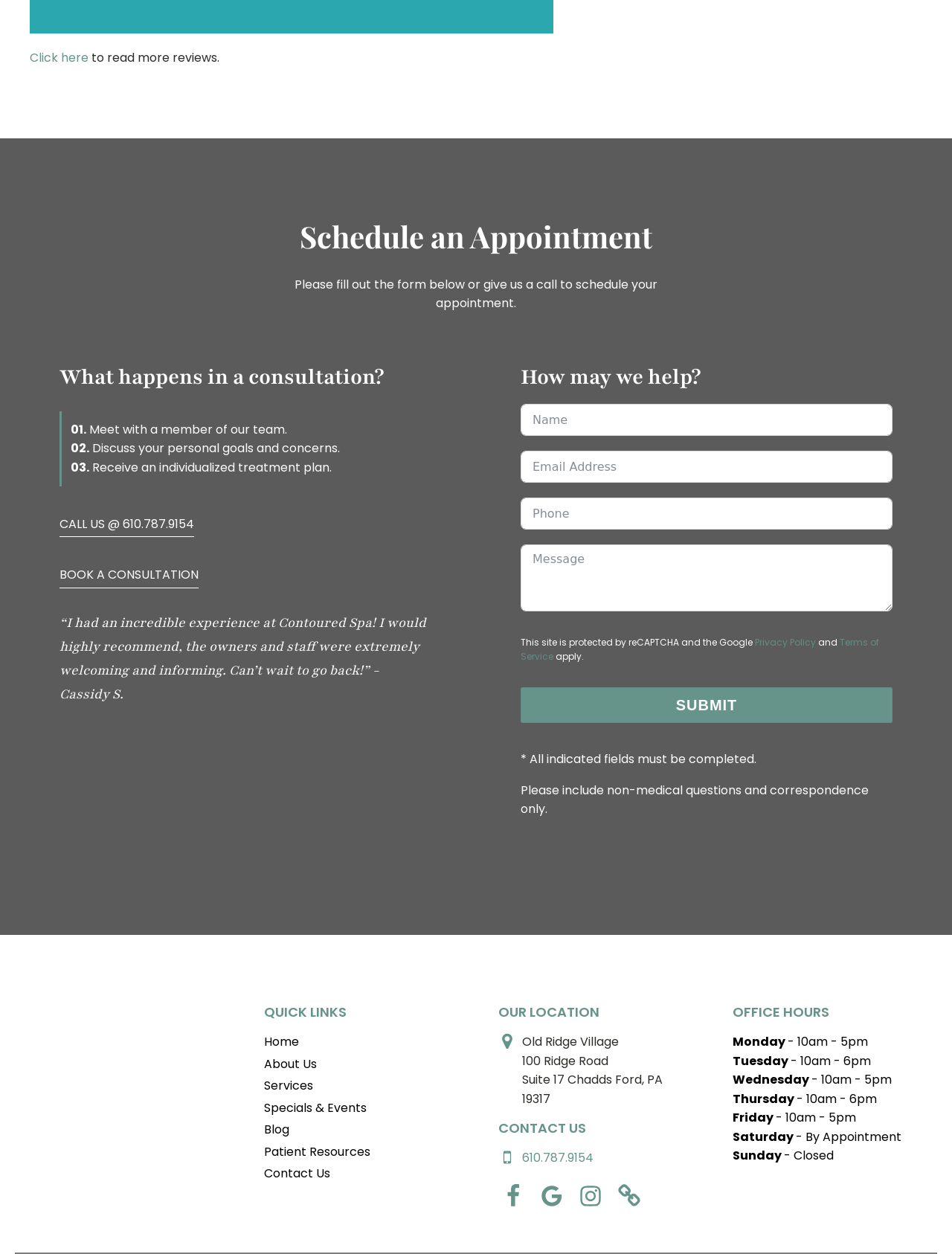Find the bounding box coordinates of the UI element according to this description: "Home".

[0.277, 0.823, 0.314, 0.838]